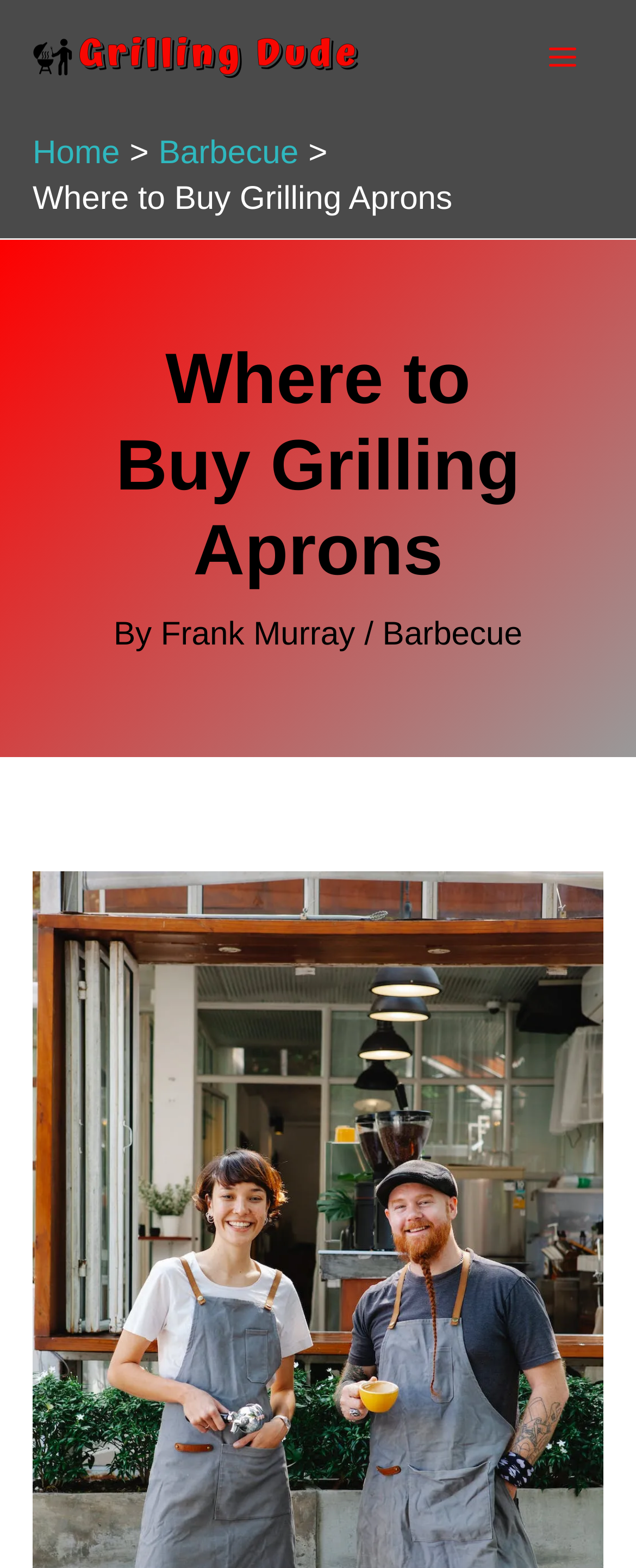Examine the image and give a thorough answer to the following question:
How many links are in the breadcrumbs navigation?

I counted the number of links in the breadcrumbs navigation section, which includes the links 'Home', 'Barbecue', and the current page 'Where to Buy Grilling Aprons'. There are three links in total.